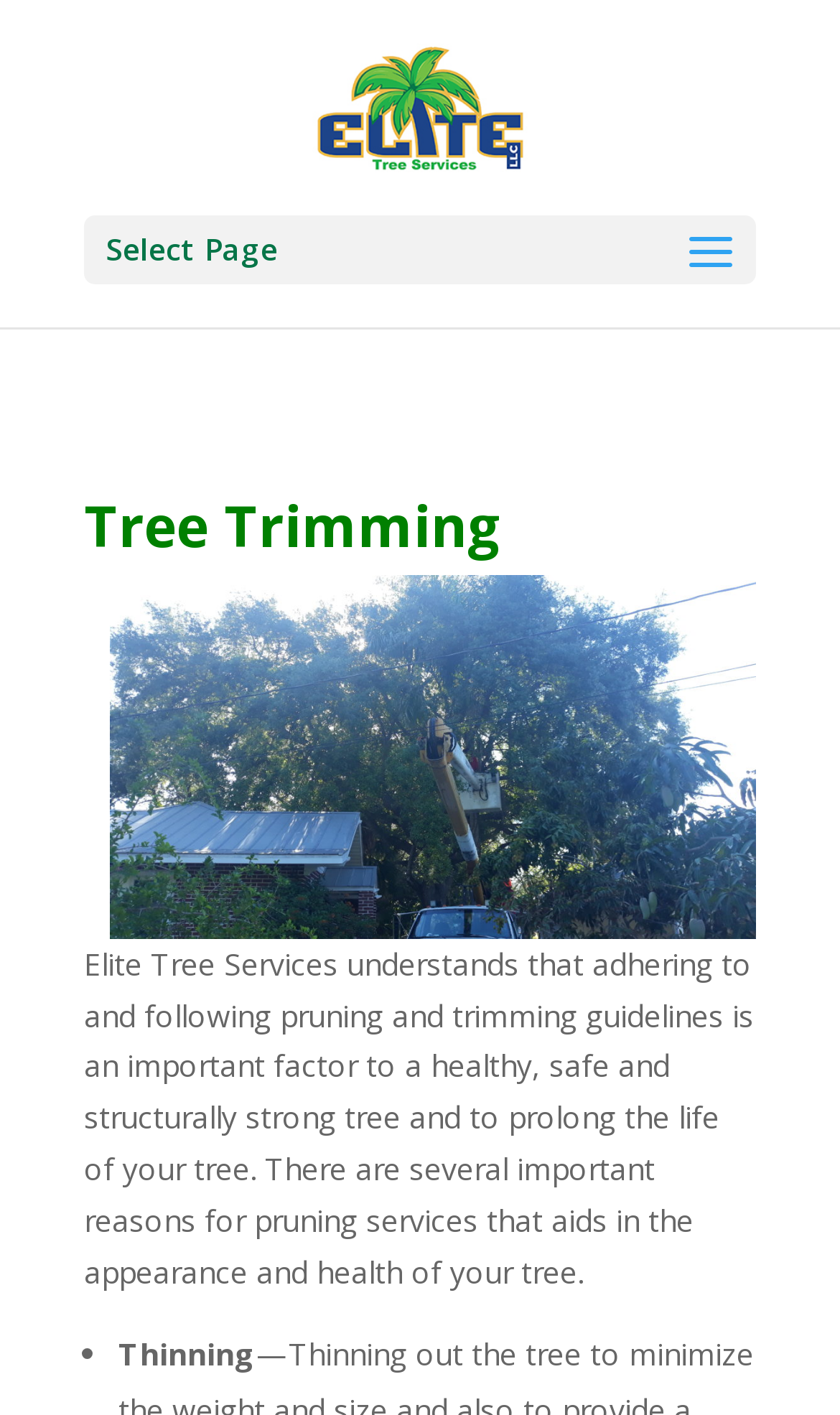What is the focus of the webpage?
Carefully analyze the image and provide a thorough answer to the question.

The webpage is focused on tree trimming, as indicated by the heading 'Tree Trimming' and the description of the importance of pruning and trimming guidelines for healthy trees.